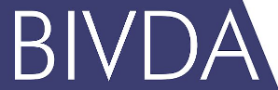Identify and describe all the elements present in the image.

The image features the logo of BIVDA, presented in a bold, modern font against a solid blue background. The acronym "BIVDA" is displayed prominently in white, symbolizing the organization’s commitment to the life sciences industry. This logo is part of a larger promotional context that emphasizes BIVDA's role in providing access to exclusive resources, such as free webinars for its members. The overarching theme is to highlight the organization’s dedication to innovation and education within the life sciences sector, encouraging engagement and participation among members.